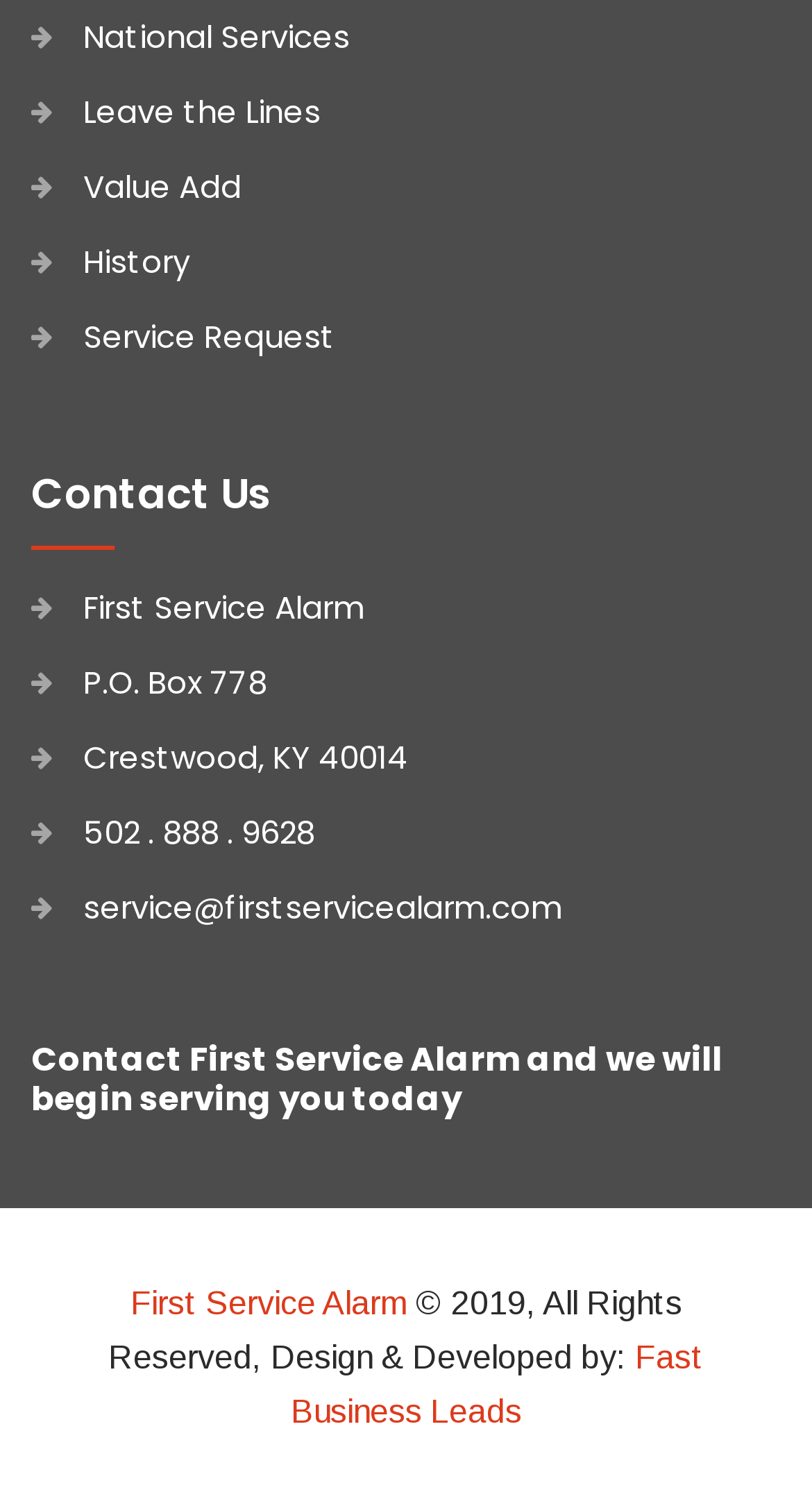What is the phone number of First Service Alarm?
Using the details shown in the screenshot, provide a comprehensive answer to the question.

I searched for the phone number of First Service Alarm on the webpage and found it in the links section. The phone number is '502. 888. 9628'.